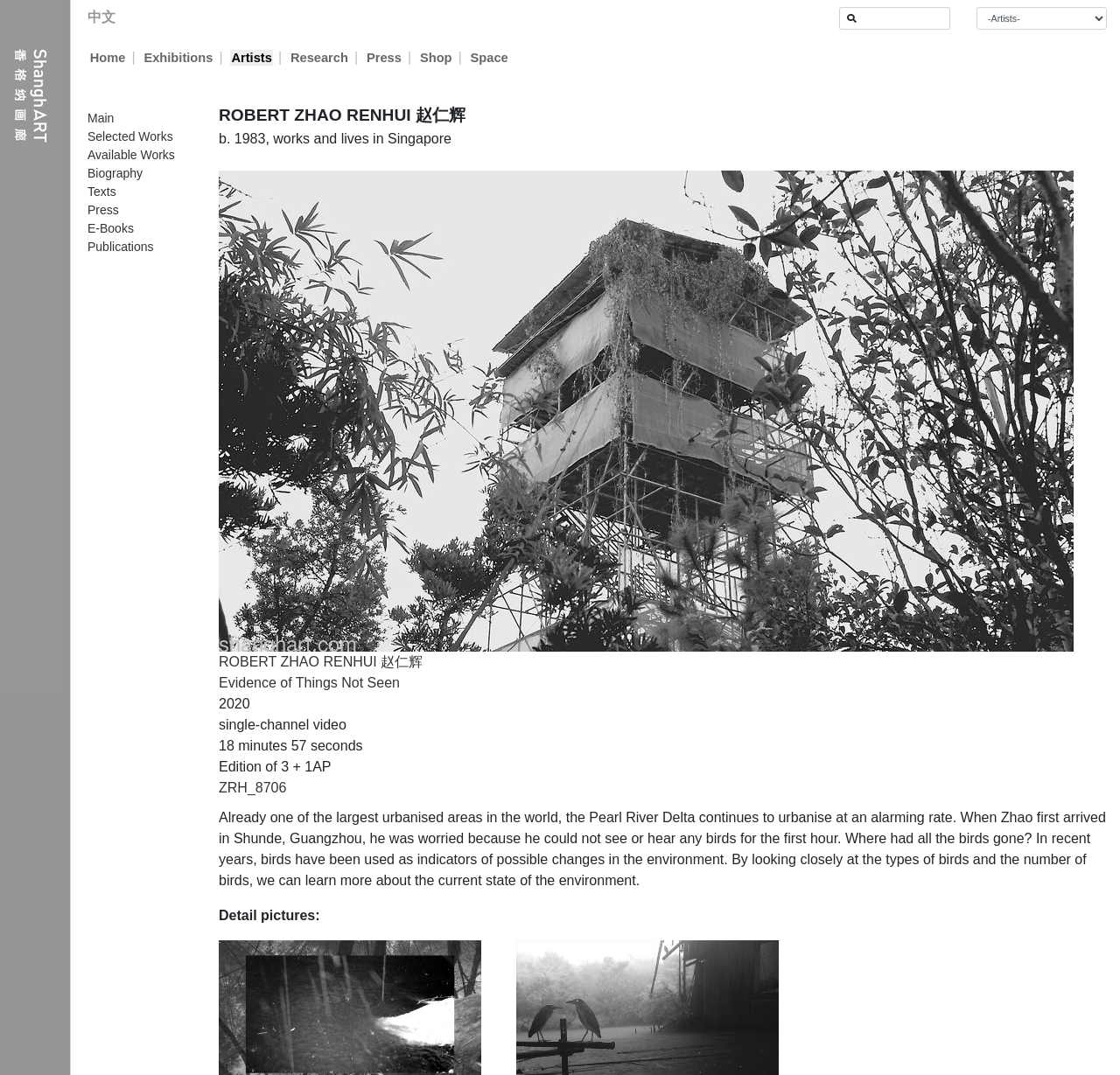Locate the bounding box coordinates of the clickable part needed for the task: "Go to Home".

[0.079, 0.046, 0.113, 0.061]